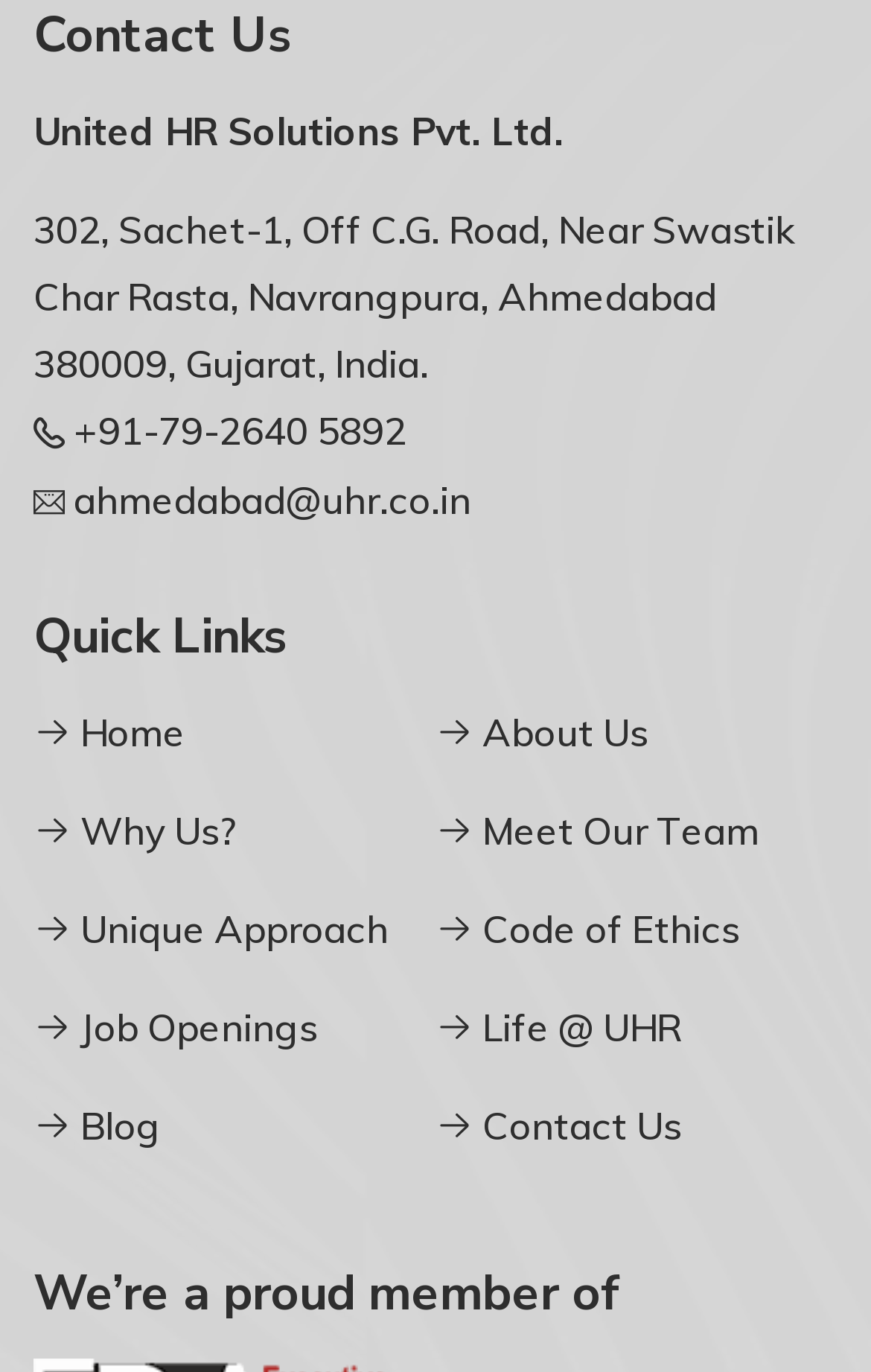What is the email address?
Refer to the image and give a detailed response to the question.

The email address can be found in the fifth element, which is a link with the text 'ahmedabad@uhr.co.in'.